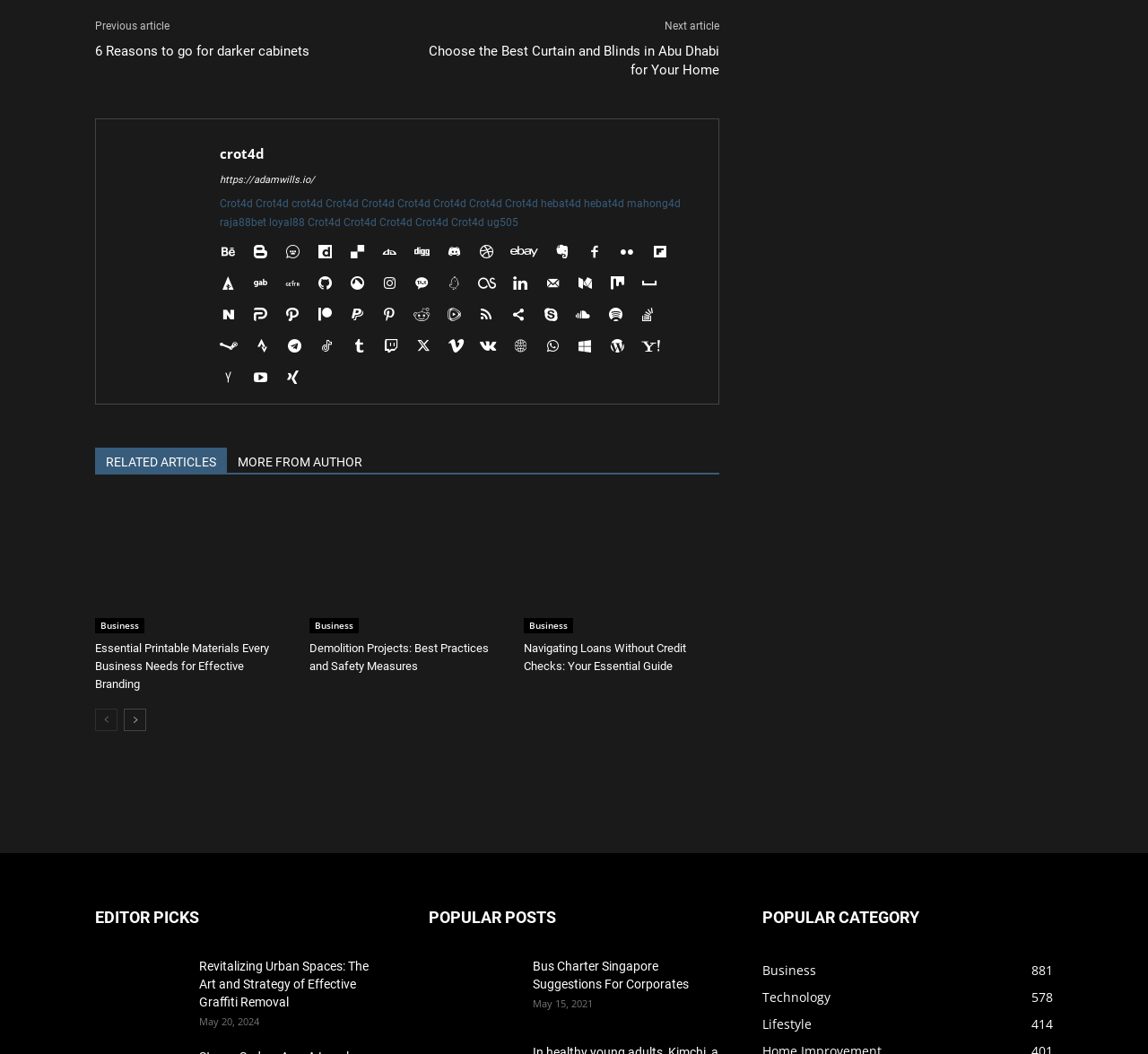How many links are there on the webpage?
Look at the screenshot and respond with a single word or phrase.

Many